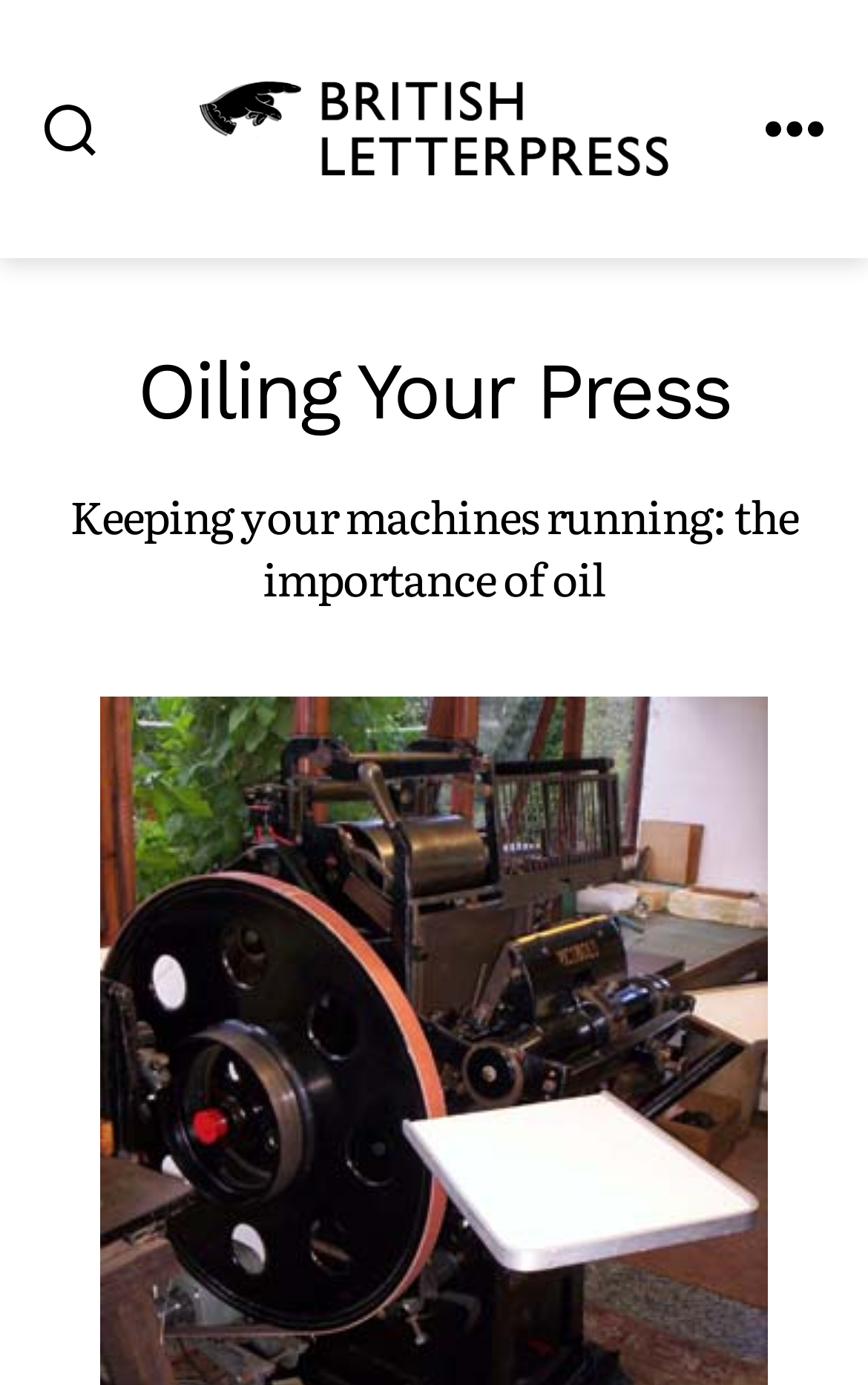Detail the features and information presented on the webpage.

The webpage is about "Oiling Your Press - British Letterpress". At the top left corner, there is a "Search" button. Next to it, on the top center, is a link and an image with the text "British Letterpress". 

On the top right corner, there is a "Menu" button. Below the top section, there is a header with a heading "Oiling Your Press" at the center. Below the heading, there is a paragraph of text that discusses the importance of oil for machines, stating "Keep your machines running: the importance of oil".